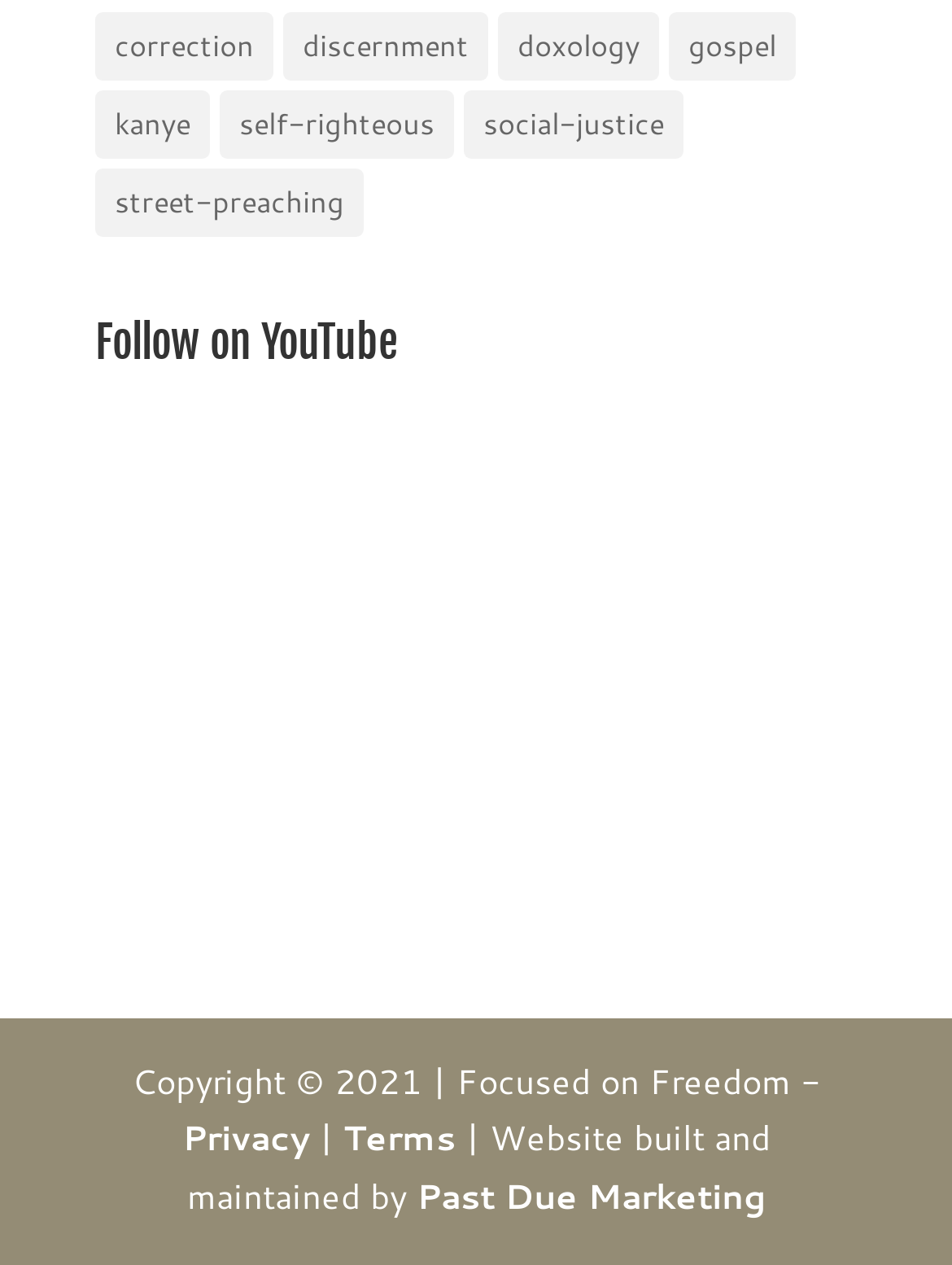Provide a brief response to the question using a single word or phrase: 
Who built and maintained the website?

Past Due Marketing